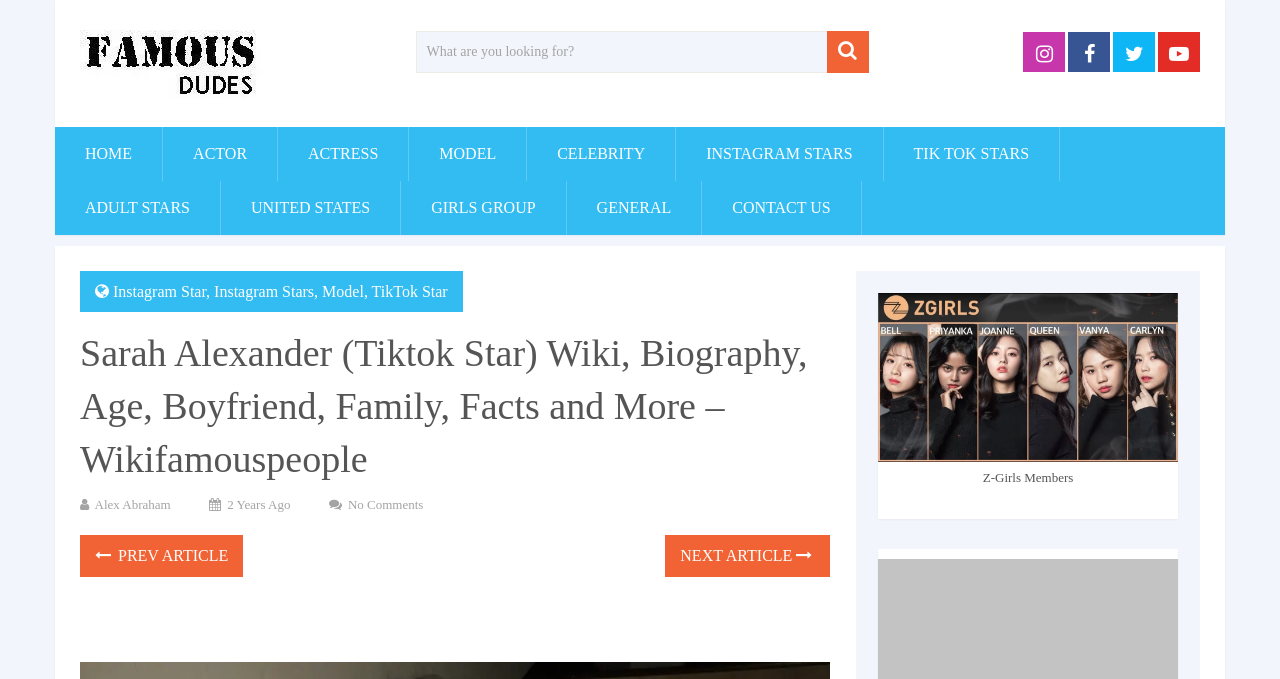Show the bounding box coordinates for the element that needs to be clicked to execute the following instruction: "View TIK TOK STARS". Provide the coordinates in the form of four float numbers between 0 and 1, i.e., [left, top, right, bottom].

[0.69, 0.187, 0.827, 0.267]